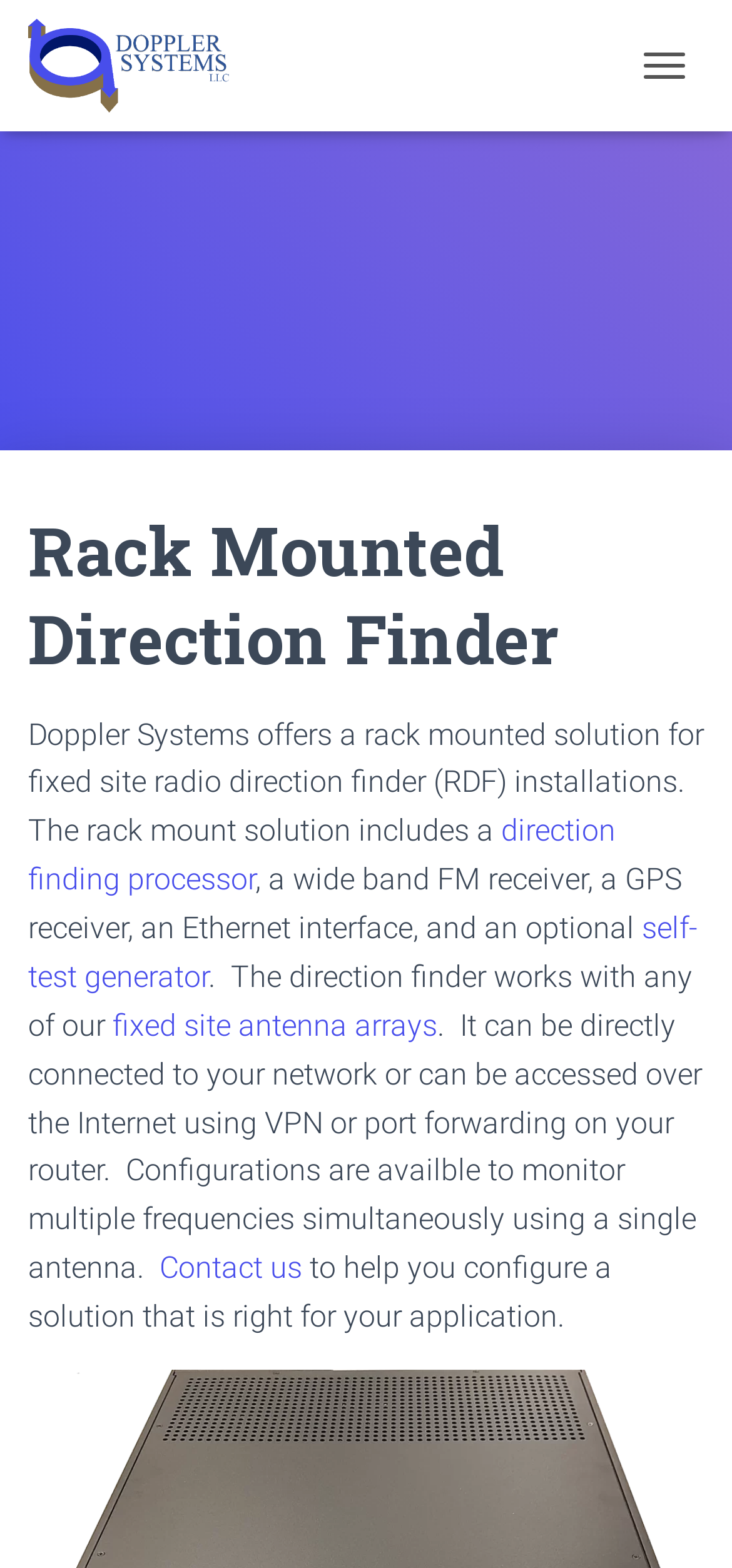What type of antenna arrays can the direction finder work with?
Please provide a detailed and thorough answer to the question.

The webpage mentions that the direction finder works with any of Doppler Systems' fixed site antenna arrays. This information is mentioned in the paragraph that describes the features of the direction finder.